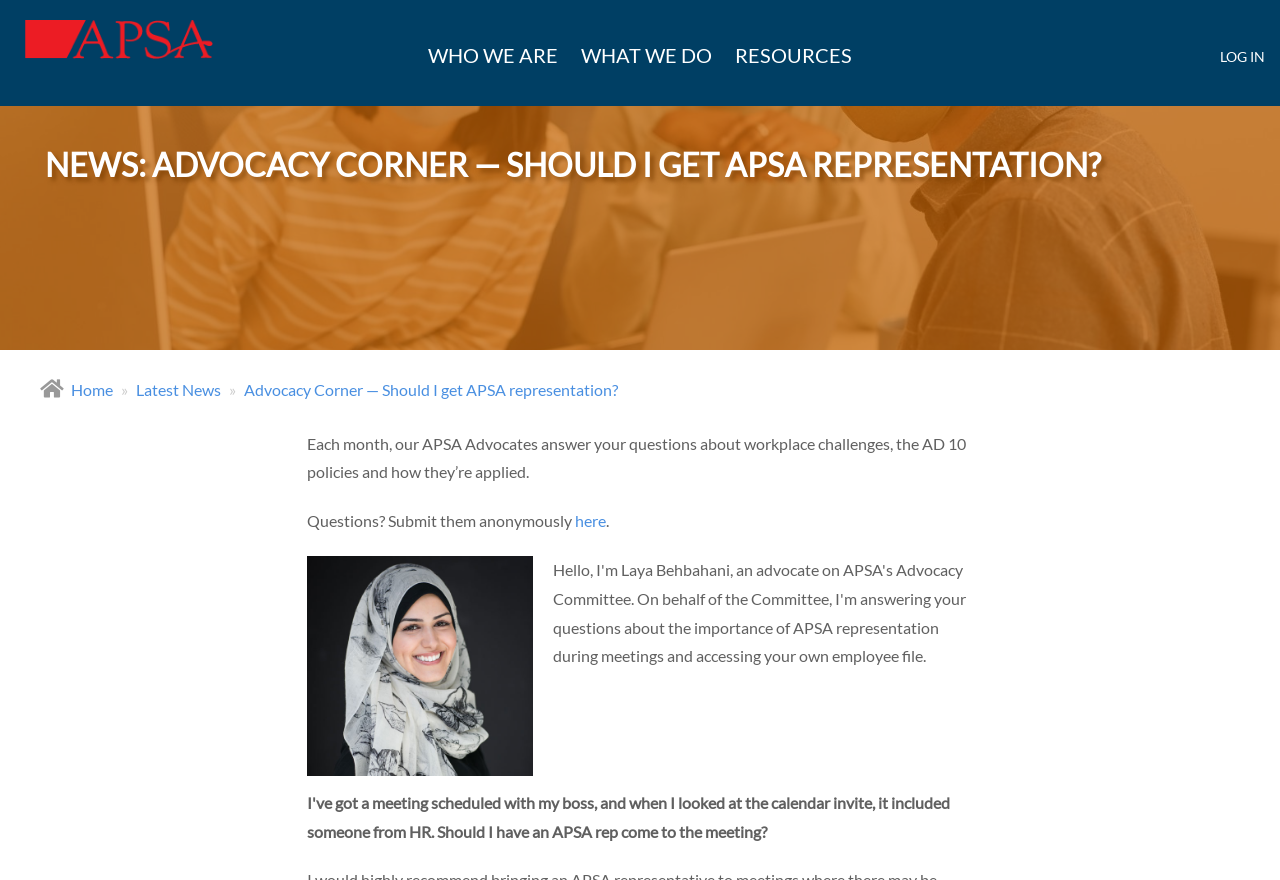Highlight the bounding box of the UI element that corresponds to this description: "What we do".

[0.446, 0.025, 0.564, 0.101]